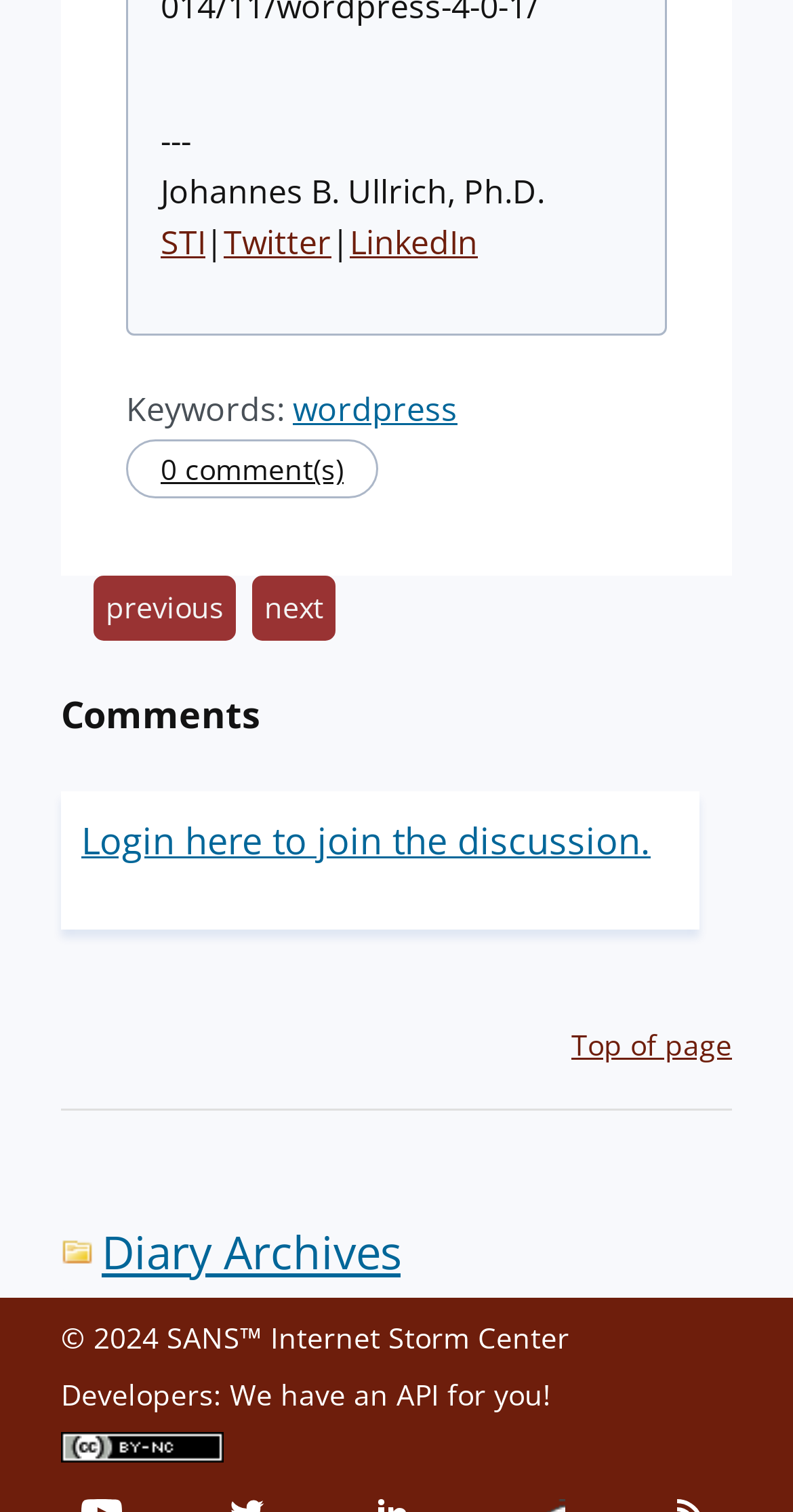How many comments are there?
Carefully analyze the image and provide a detailed answer to the question.

According to the link element '0 comment(s)', there are no comments on the webpage.